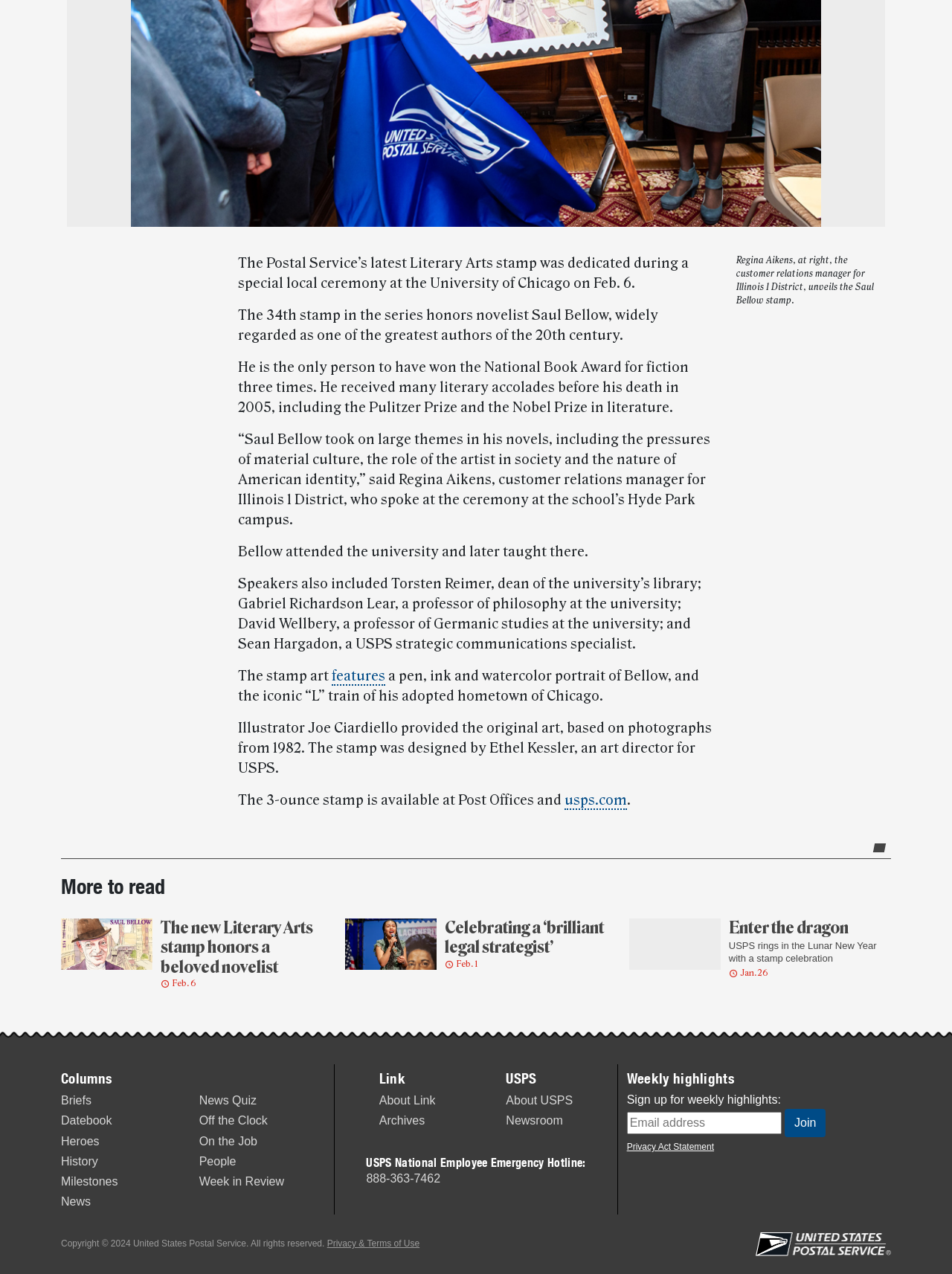Bounding box coordinates are specified in the format (top-left x, top-left y, bottom-right x, bottom-right y). All values are floating point numbers bounded between 0 and 1. Please provide the bounding box coordinate of the region this sentence describes: On the Job

[0.209, 0.891, 0.27, 0.901]